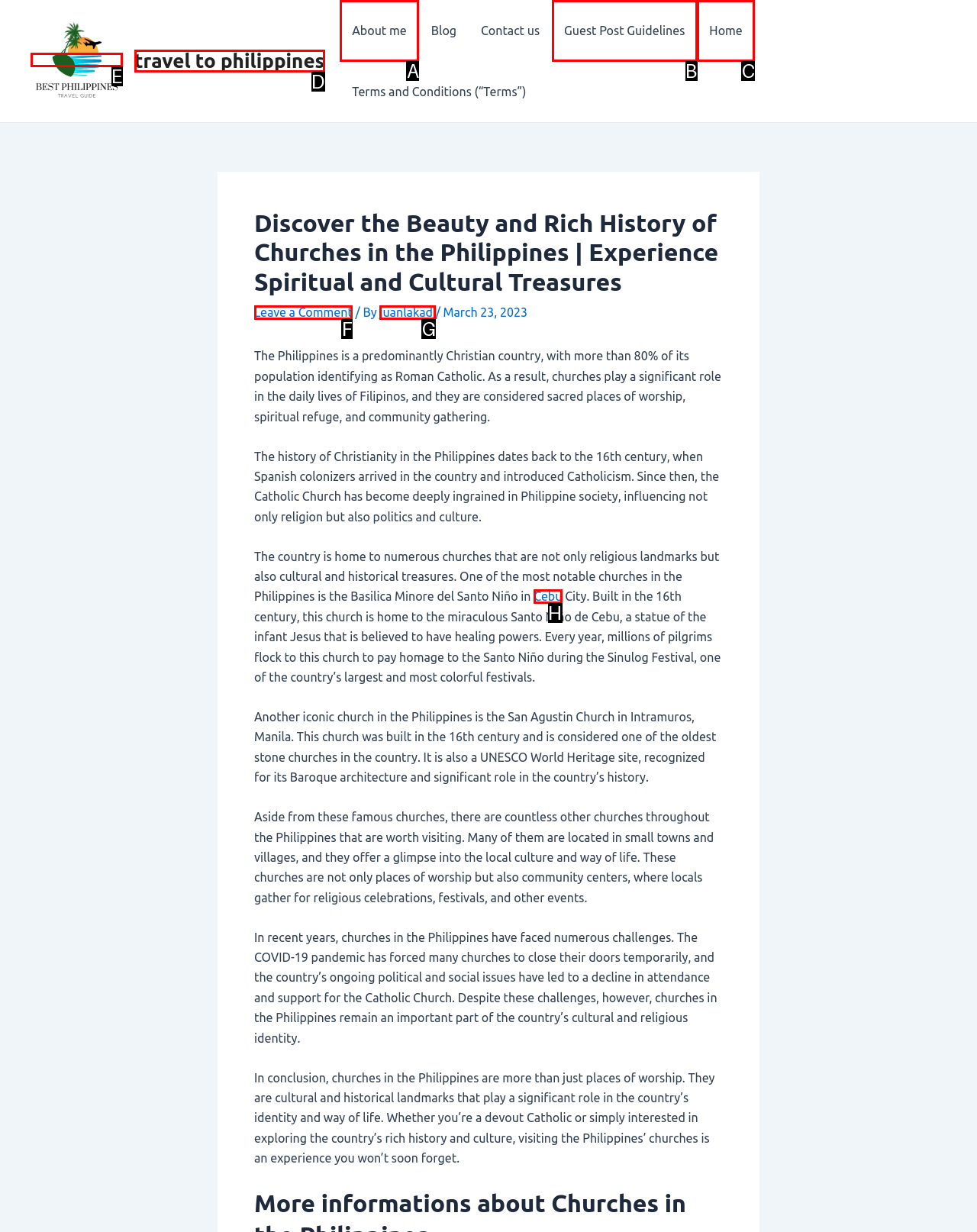Select the HTML element that corresponds to the description: alt="best philippines travel guide"
Reply with the letter of the correct option from the given choices.

E